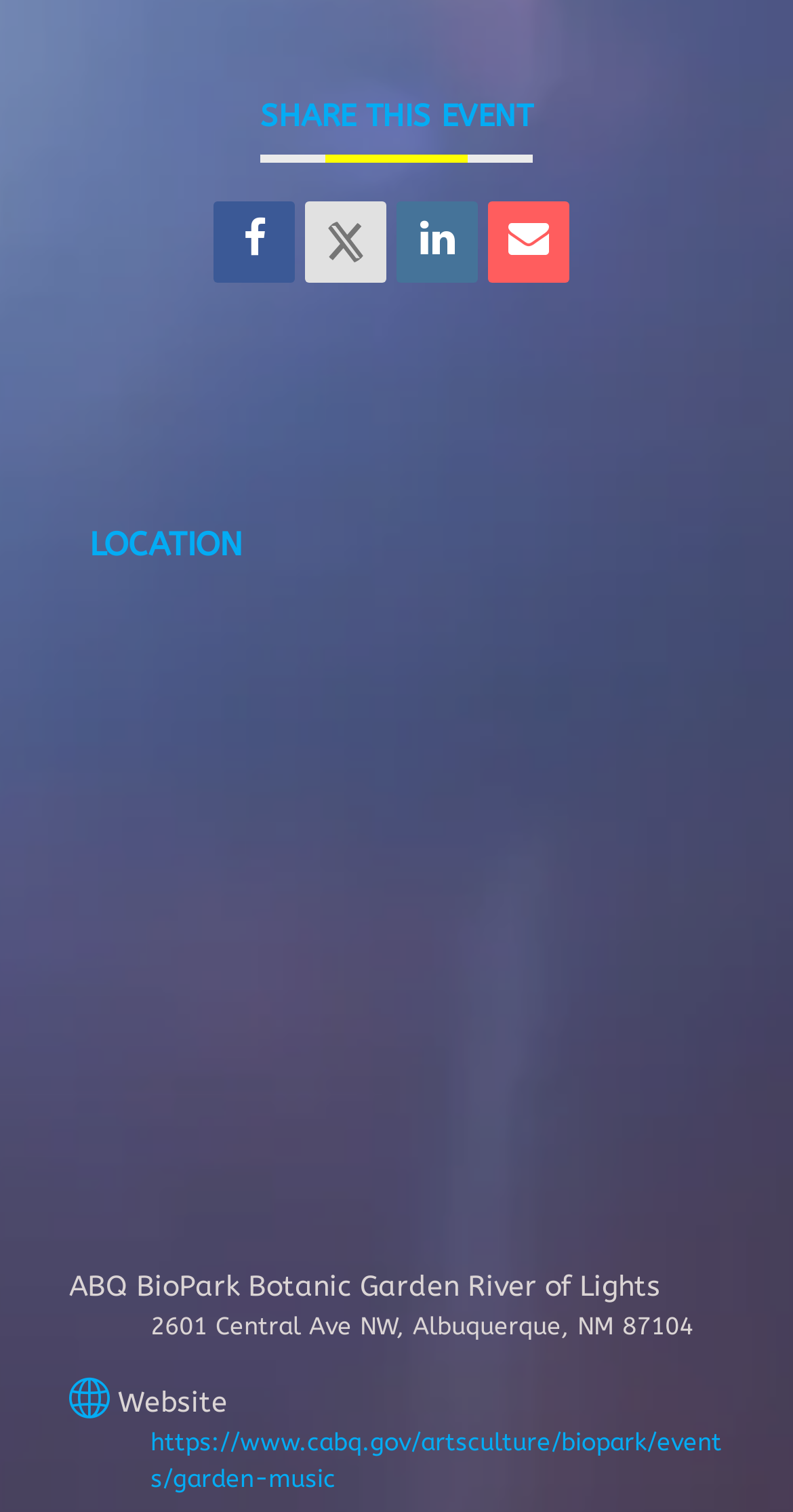What is the address of the event location?
Based on the image, provide a one-word or brief-phrase response.

2601 Central Ave NW, Albuquerque, NM 87104